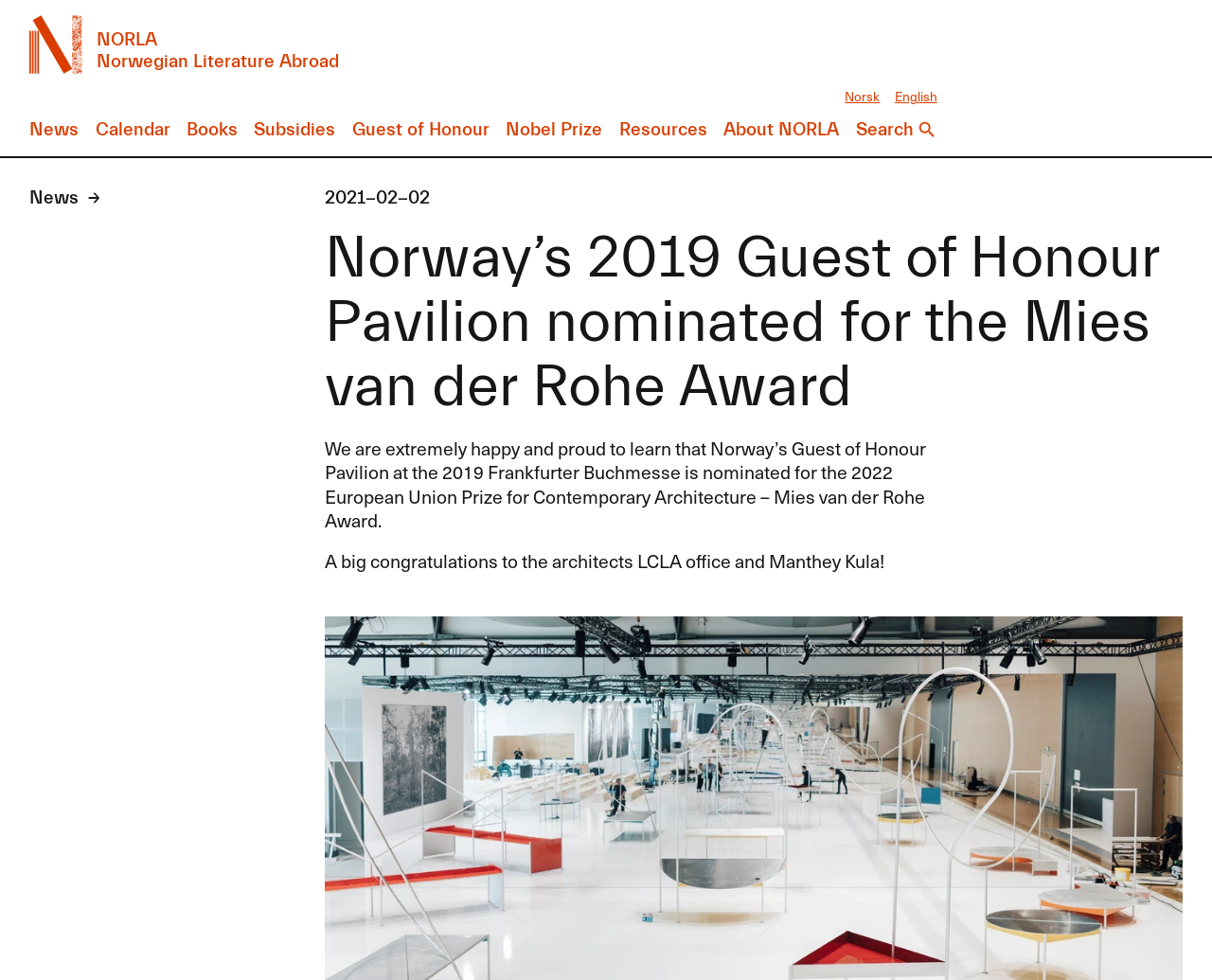Use a single word or phrase to answer the following:
What is the date of the news?

2021-02-02